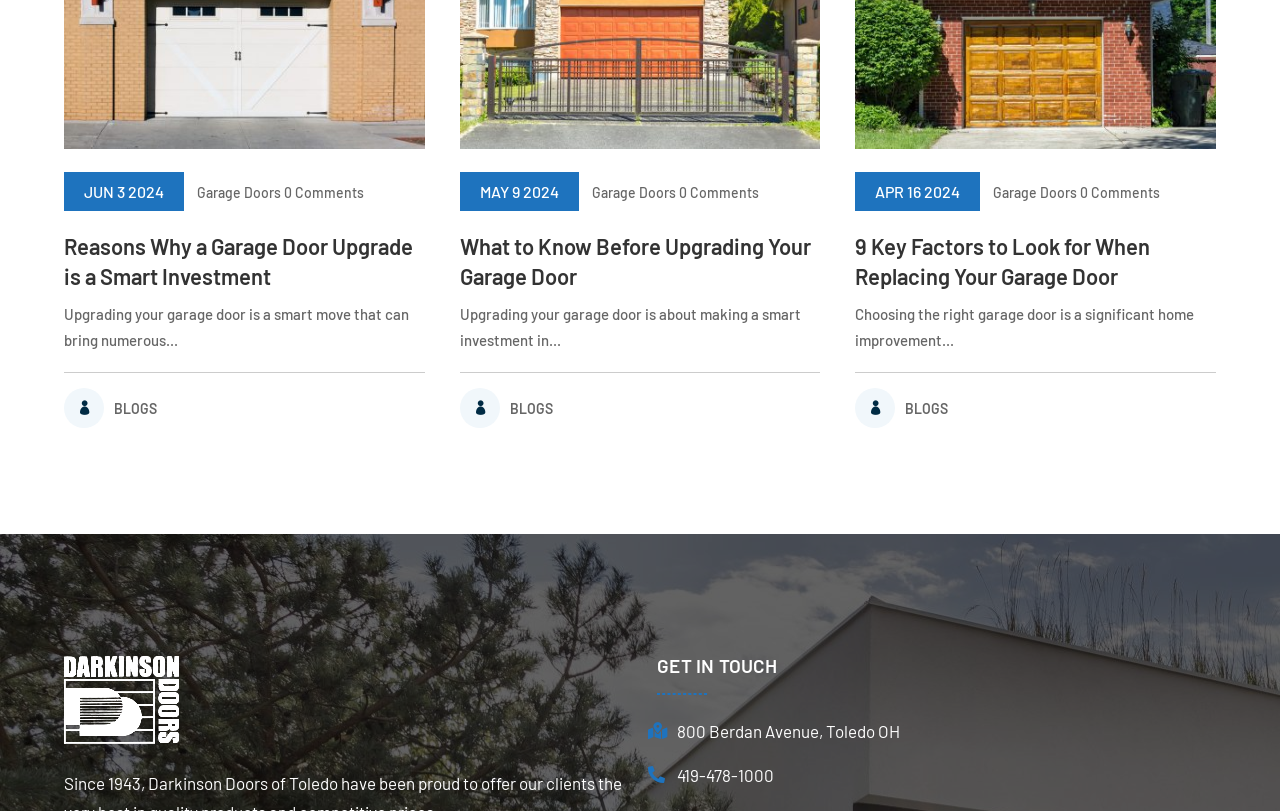Please locate the clickable area by providing the bounding box coordinates to follow this instruction: "Visit the 'About Us' page".

None